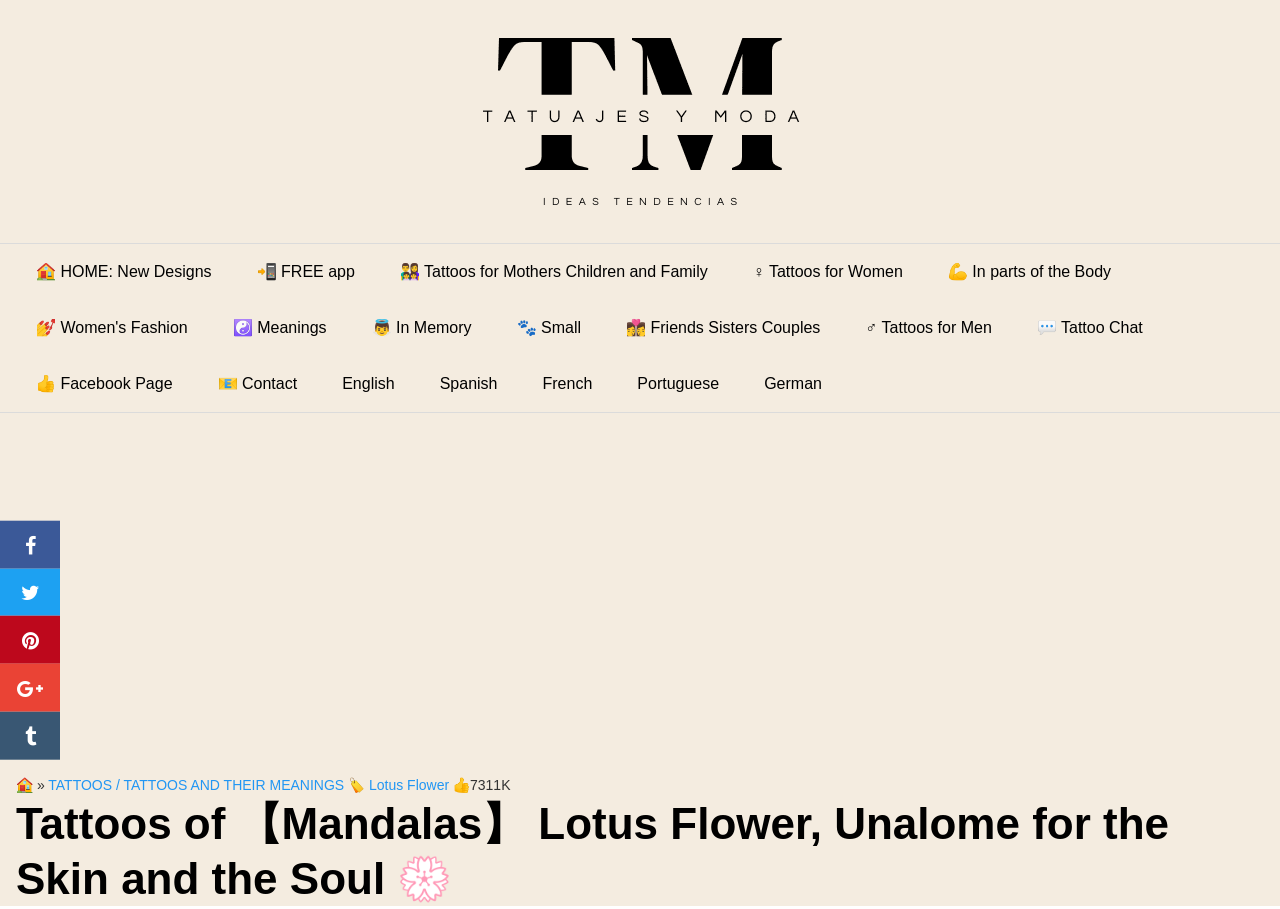Please identify the bounding box coordinates of the area I need to click to accomplish the following instruction: "View Tattoos for Women".

[0.572, 0.268, 0.721, 0.33]